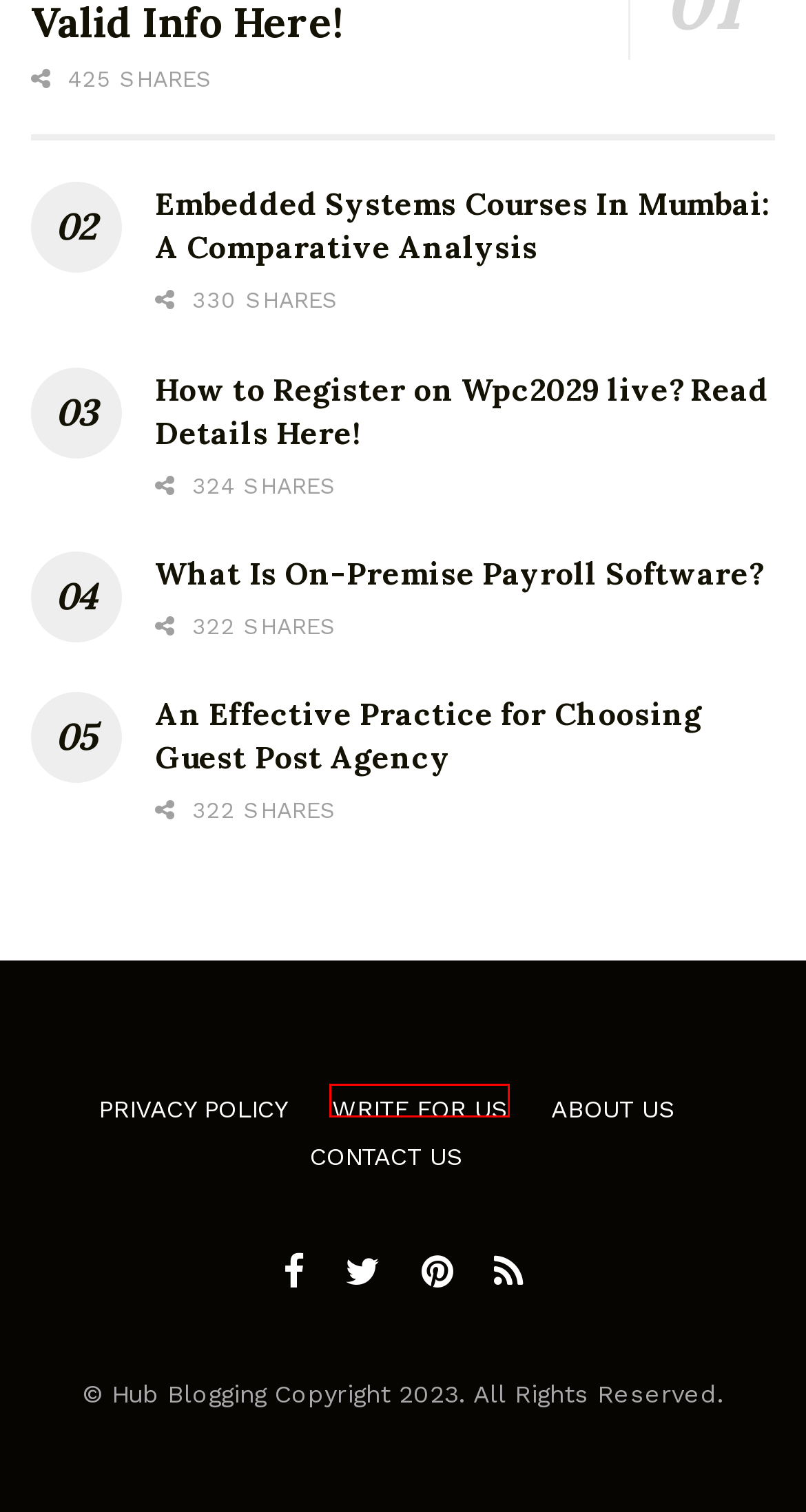Analyze the given webpage screenshot and identify the UI element within the red bounding box. Select the webpage description that best matches what you expect the new webpage to look like after clicking the element. Here are the candidates:
A. Contact Us - Hub Blogging
B. How to Register on Wpc2029 live? Read Details Here!
C. Write For Us - LifeStyle, Tech and Business Guest Post Opportunities - Hub Blogging
D. What Is On-Premise Payroll Software?
E. An Effective Practice for Choosing Guest Post Agency - Hub Blogging
F. Embedded Systems Courses In Mumbai: A Comparative Analysis - Hub Blogging
G. About Us - Hub Blogging
H. Privacy Policy - Hub Blogging

C